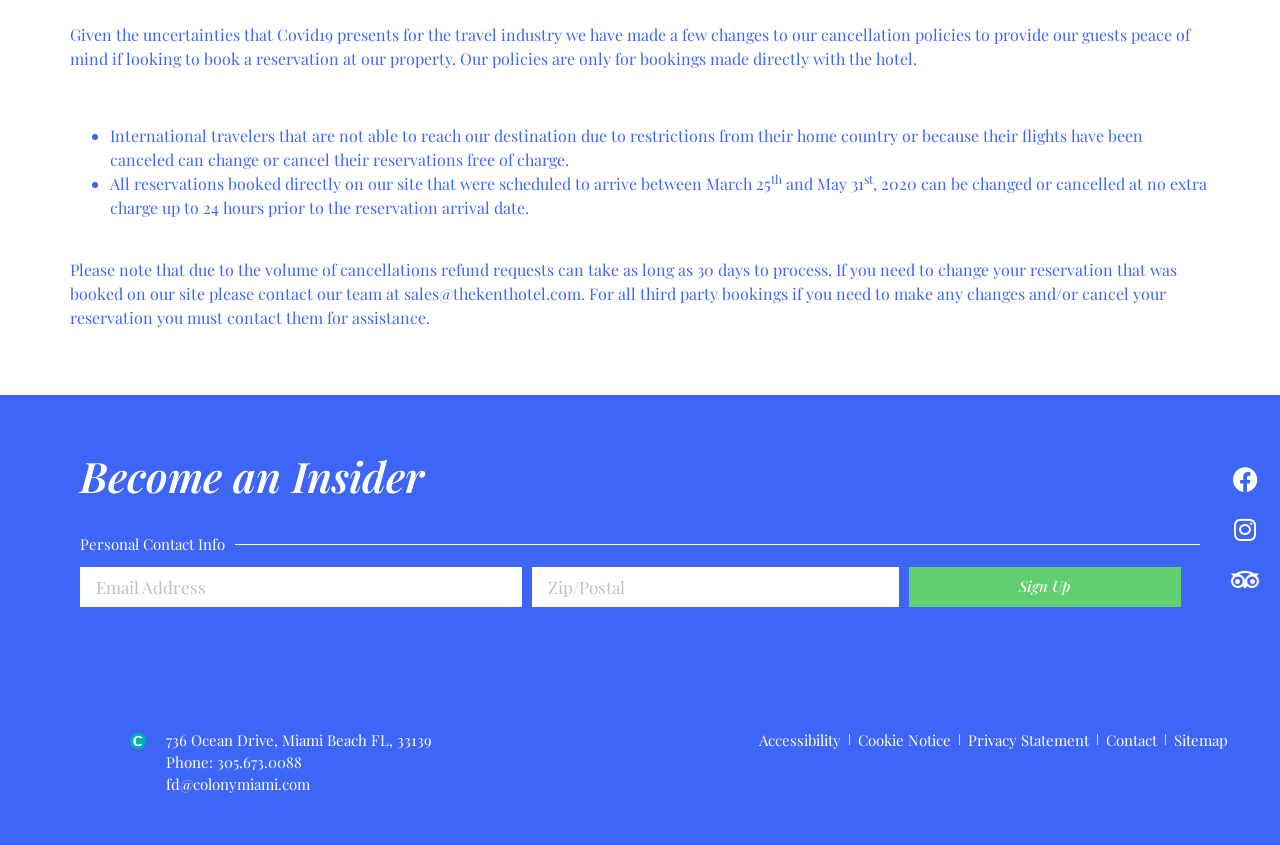What is the hotel's cancellation policy for international travelers?
Please look at the screenshot and answer in one word or a short phrase.

Free cancellation or change